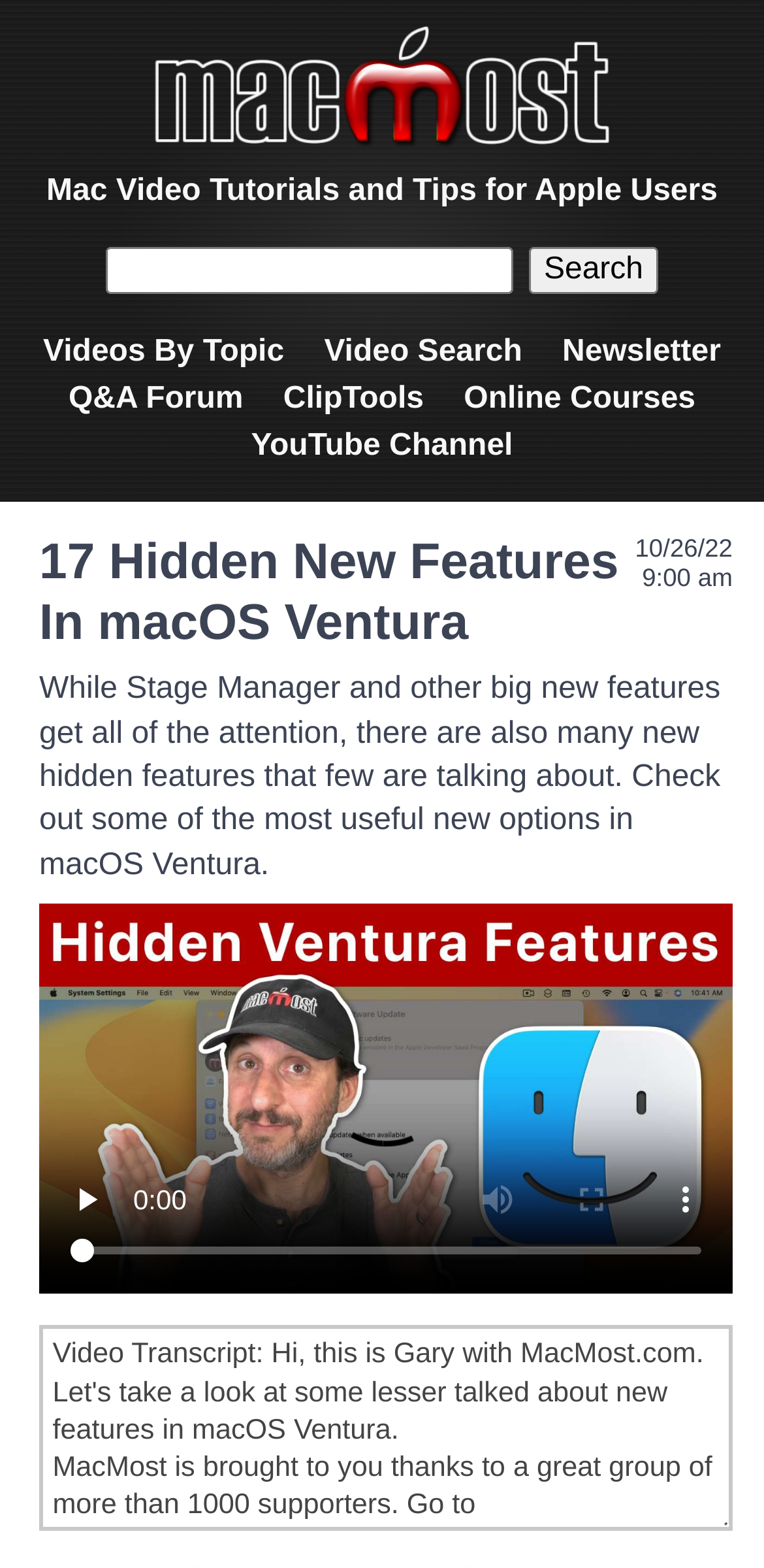Predict the bounding box coordinates of the area that should be clicked to accomplish the following instruction: "Learn about 'Mastering the Art of Points'". The bounding box coordinates should consist of four float numbers between 0 and 1, i.e., [left, top, right, bottom].

None